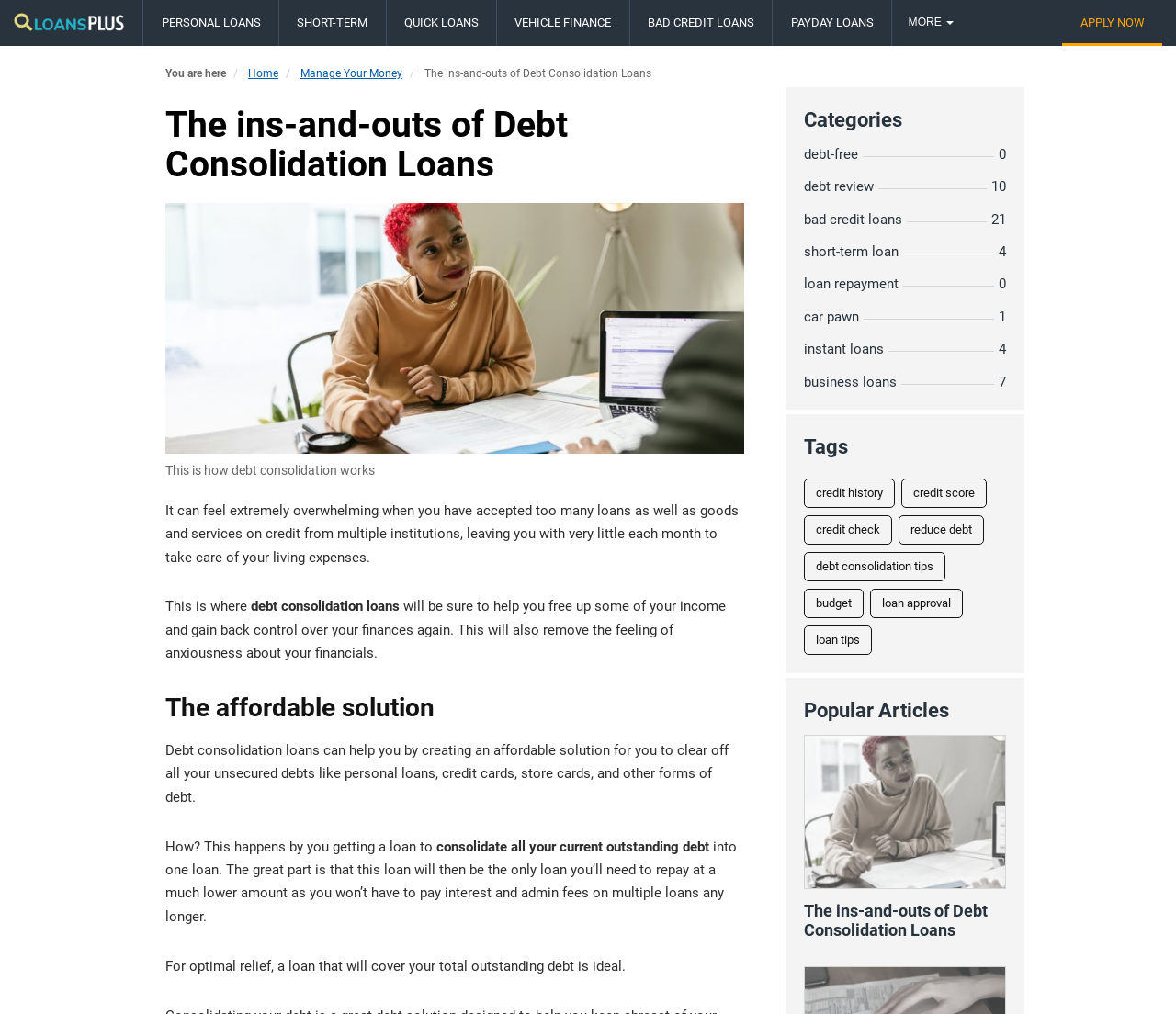Please identify the bounding box coordinates of the element I need to click to follow this instruction: "Click the 'MORE' button".

[0.759, 0.0, 0.825, 0.045]